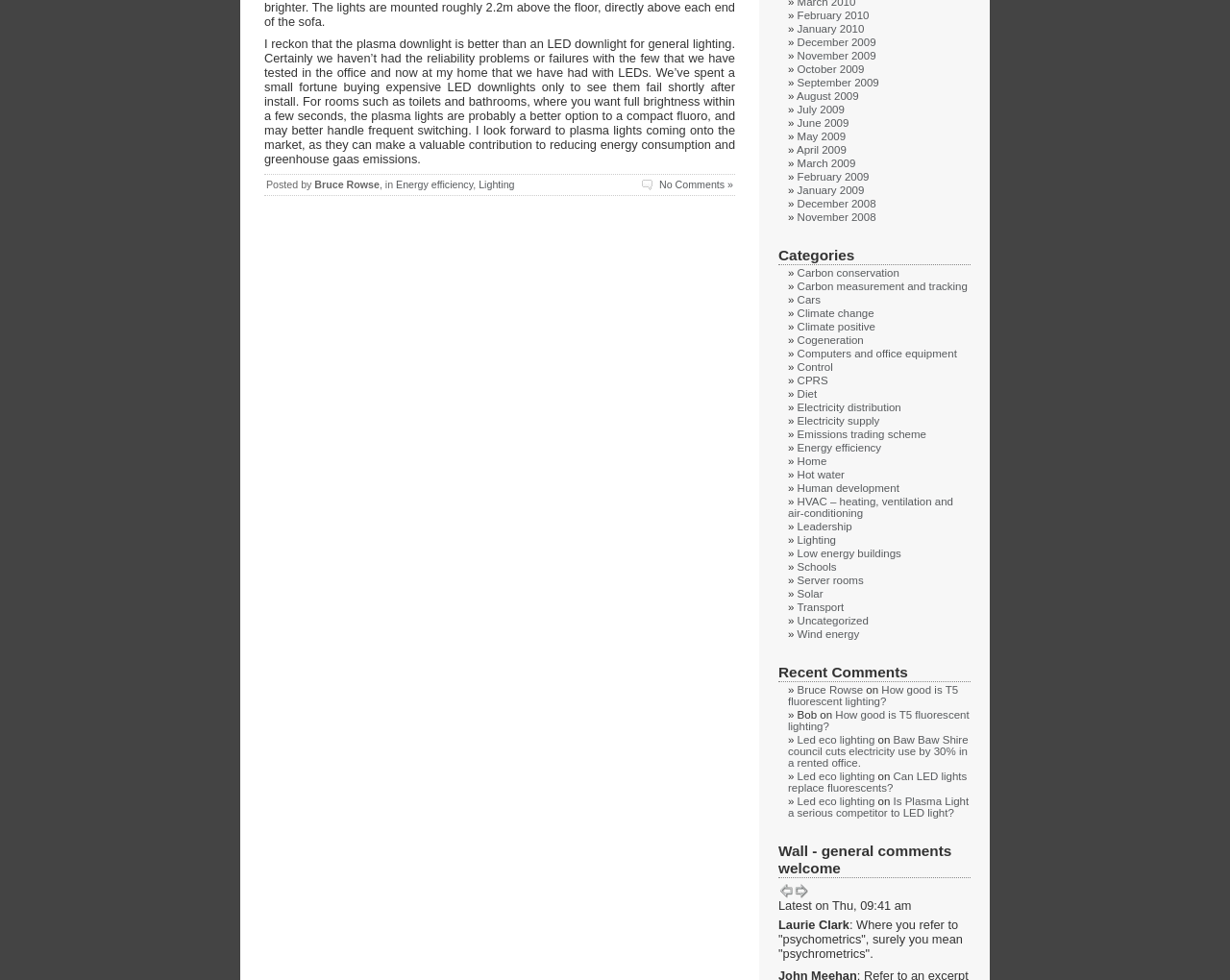From the given element description: "Schools", find the bounding box for the UI element. Provide the coordinates as four float numbers between 0 and 1, in the order [left, top, right, bottom].

[0.648, 0.573, 0.68, 0.584]